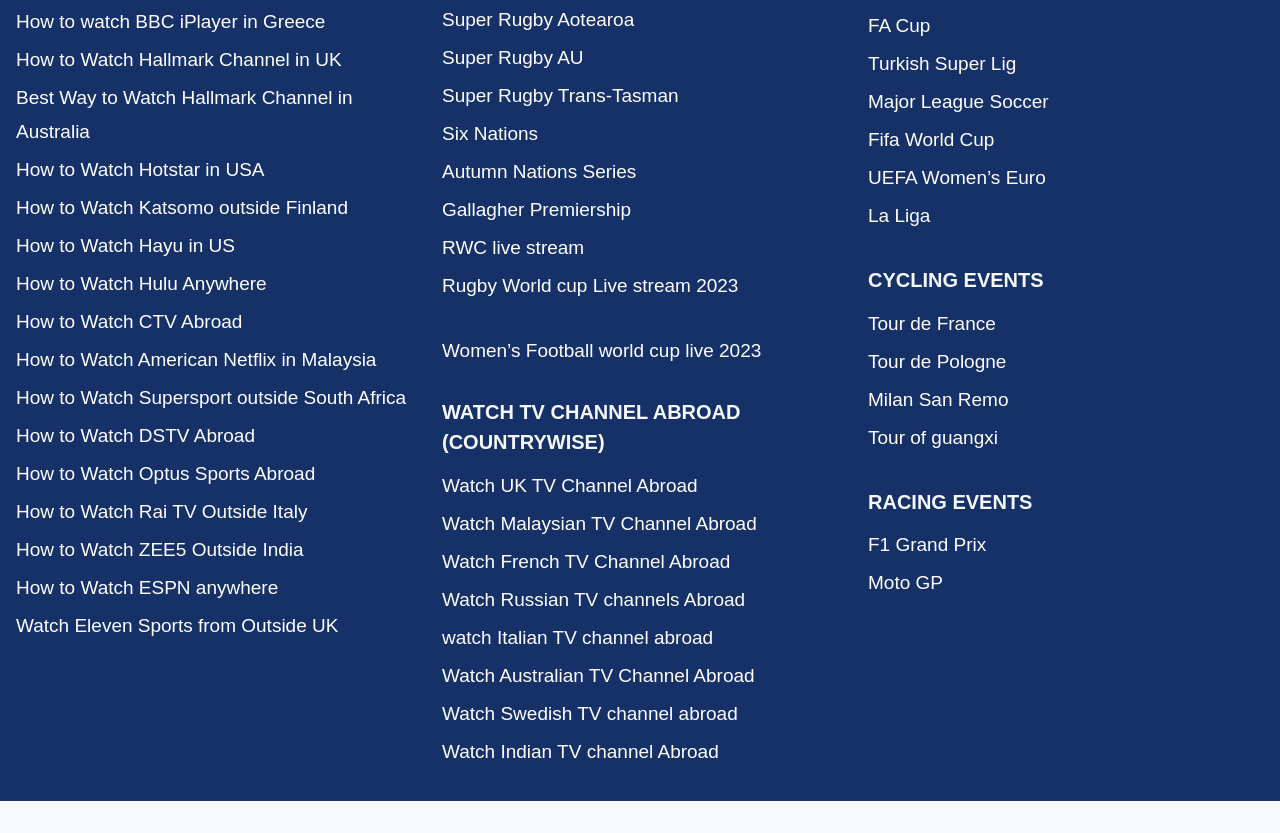Determine the bounding box coordinates of the clickable element to achieve the following action: 'Search in the search box at the bottom'. Provide the coordinates as four float values between 0 and 1, formatted as [left, top, right, bottom].

None